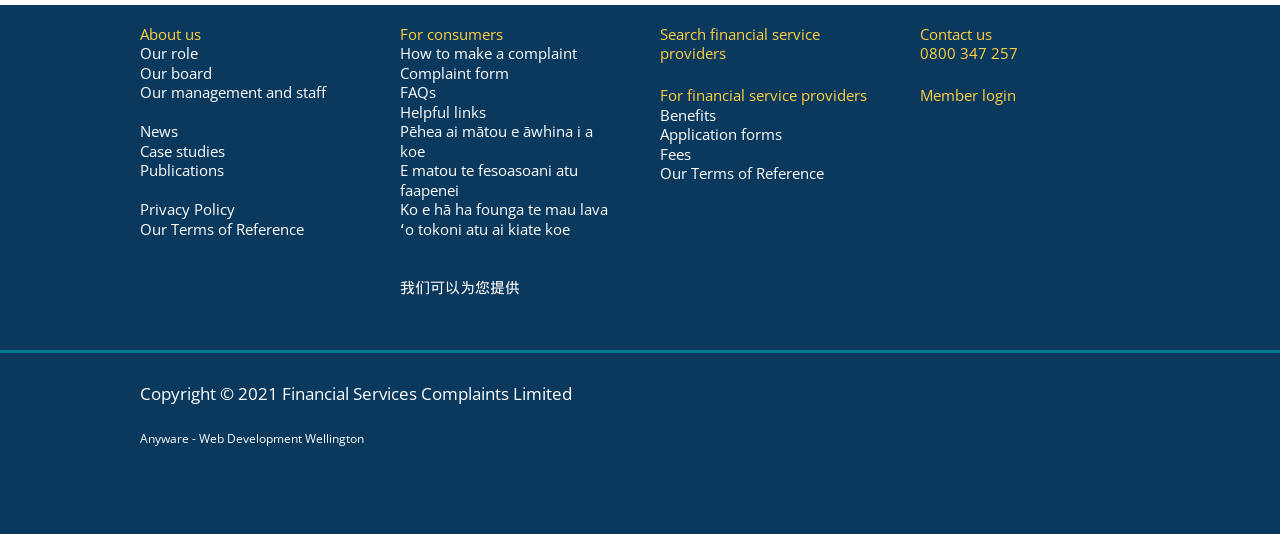Please indicate the bounding box coordinates of the element's region to be clicked to achieve the instruction: "Click on About us". Provide the coordinates as four float numbers between 0 and 1, i.e., [left, top, right, bottom].

[0.109, 0.045, 0.157, 0.082]